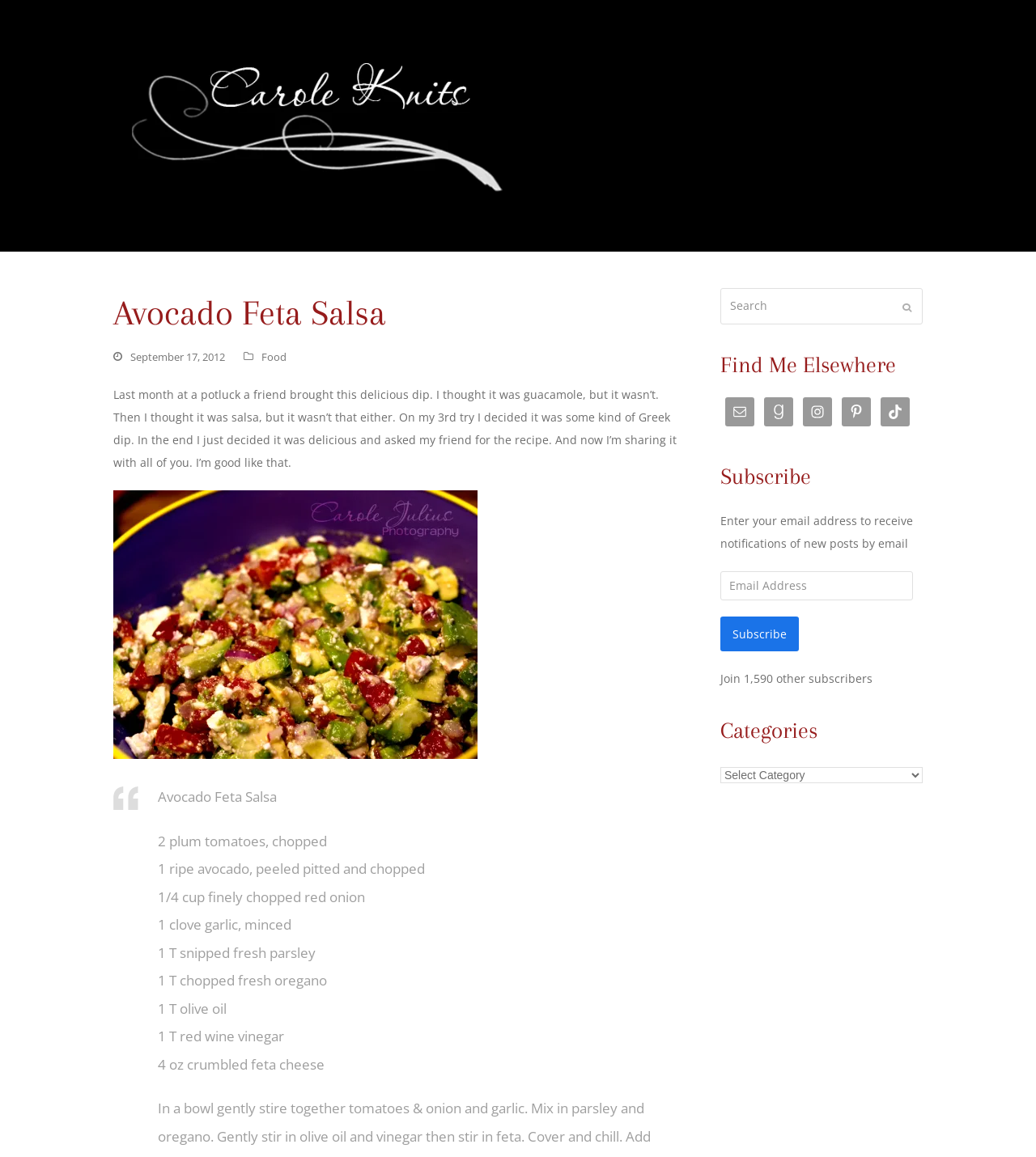Determine the bounding box coordinates of the element's region needed to click to follow the instruction: "Click the 'Subscribe' button". Provide these coordinates as four float numbers between 0 and 1, formatted as [left, top, right, bottom].

[0.695, 0.533, 0.771, 0.563]